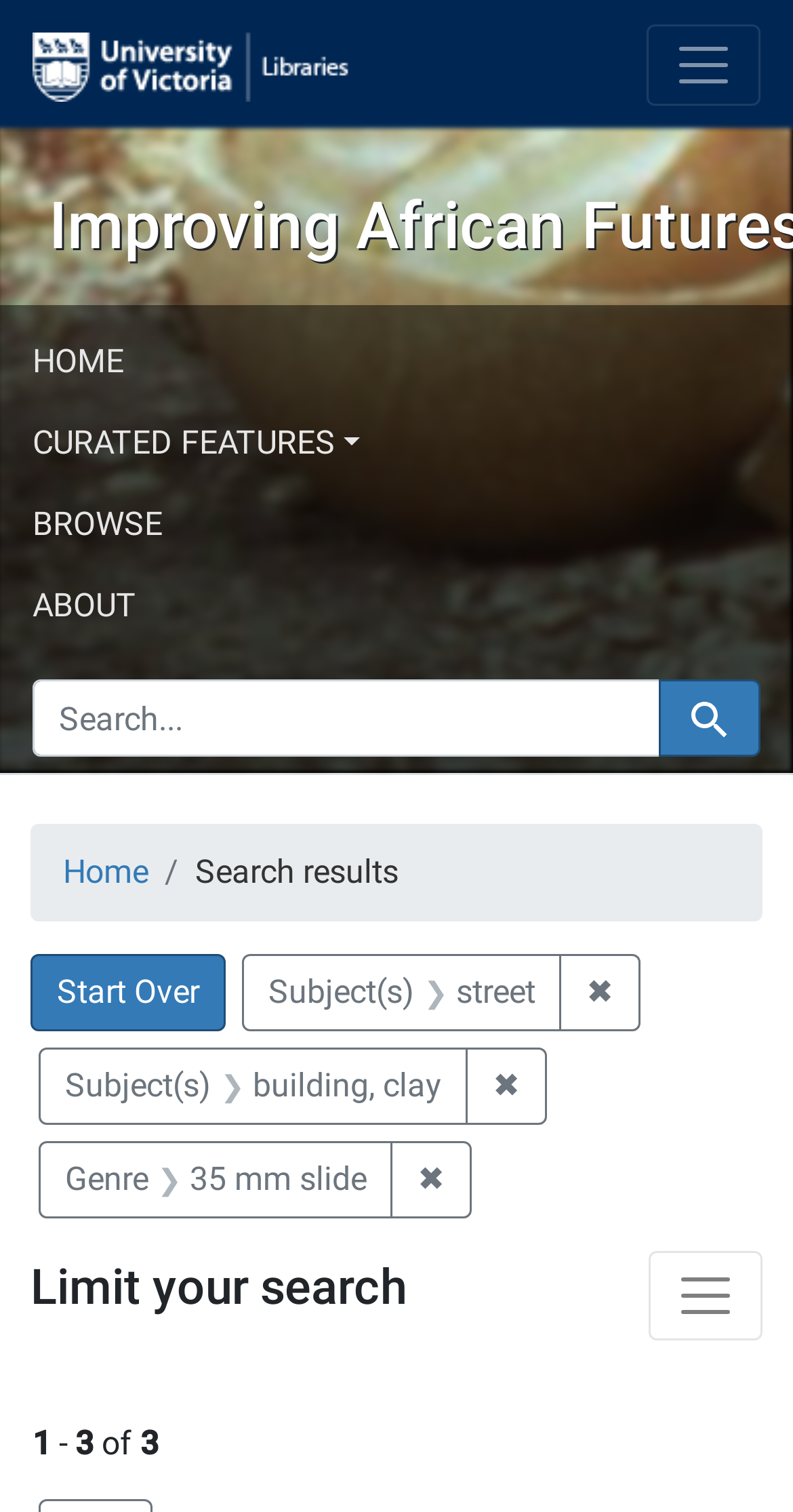Articulate a detailed summary of the webpage's content and design.

The webpage appears to be a search results page from a digital exhibit, specifically focused on African futures and lessons from the past. At the top of the page, there are three "Skip to" links, allowing users to navigate to the search, main content, or first result. Below these links, there is a navigation menu labeled "Utilities" with a link to the digital exhibit's homepage and a toggle button to expand or collapse the navigation.

The main content of the page is divided into sections. The first section has a heading that reads "Improving African Futures Using Lessons from the Past" and is followed by an exhibit navigation menu with links to "HOME", "CURATED FEATURES", "BROWSE", and "ABOUT". Below this menu, there is a search bar with a label "SEARCH FOR" and a button to submit the search query.

The next section is a breadcrumb navigation menu, which shows the user's current location within the exhibit. This is followed by a section with a heading "Search" and a subheading "Search Constraints". This section displays the search query and allows users to start over or remove specific constraints from their search.

The main search results are displayed below, with each result containing information about the subject, genre, and other relevant details. There are three specific search results displayed, each with a link to remove the constraint. The subjects and genres are listed, including "street", "building, clay", and "35 mm slide". 

At the bottom of the page, there is a section labeled "Limit your search" with a toggle button to expand or collapse the facets.